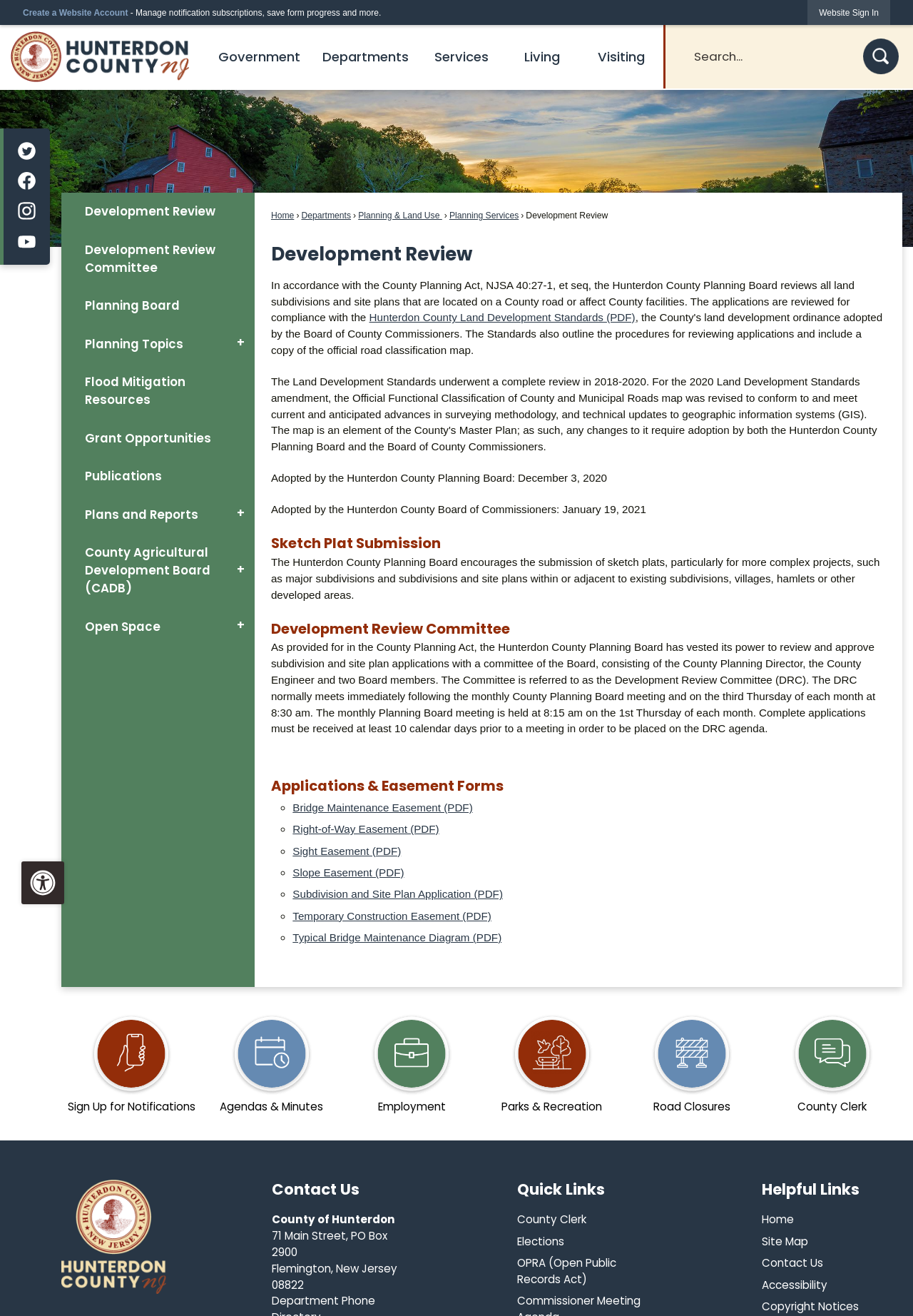Identify the bounding box coordinates for the region to click in order to carry out this instruction: "Create a website account". Provide the coordinates using four float numbers between 0 and 1, formatted as [left, top, right, bottom].

[0.025, 0.006, 0.14, 0.014]